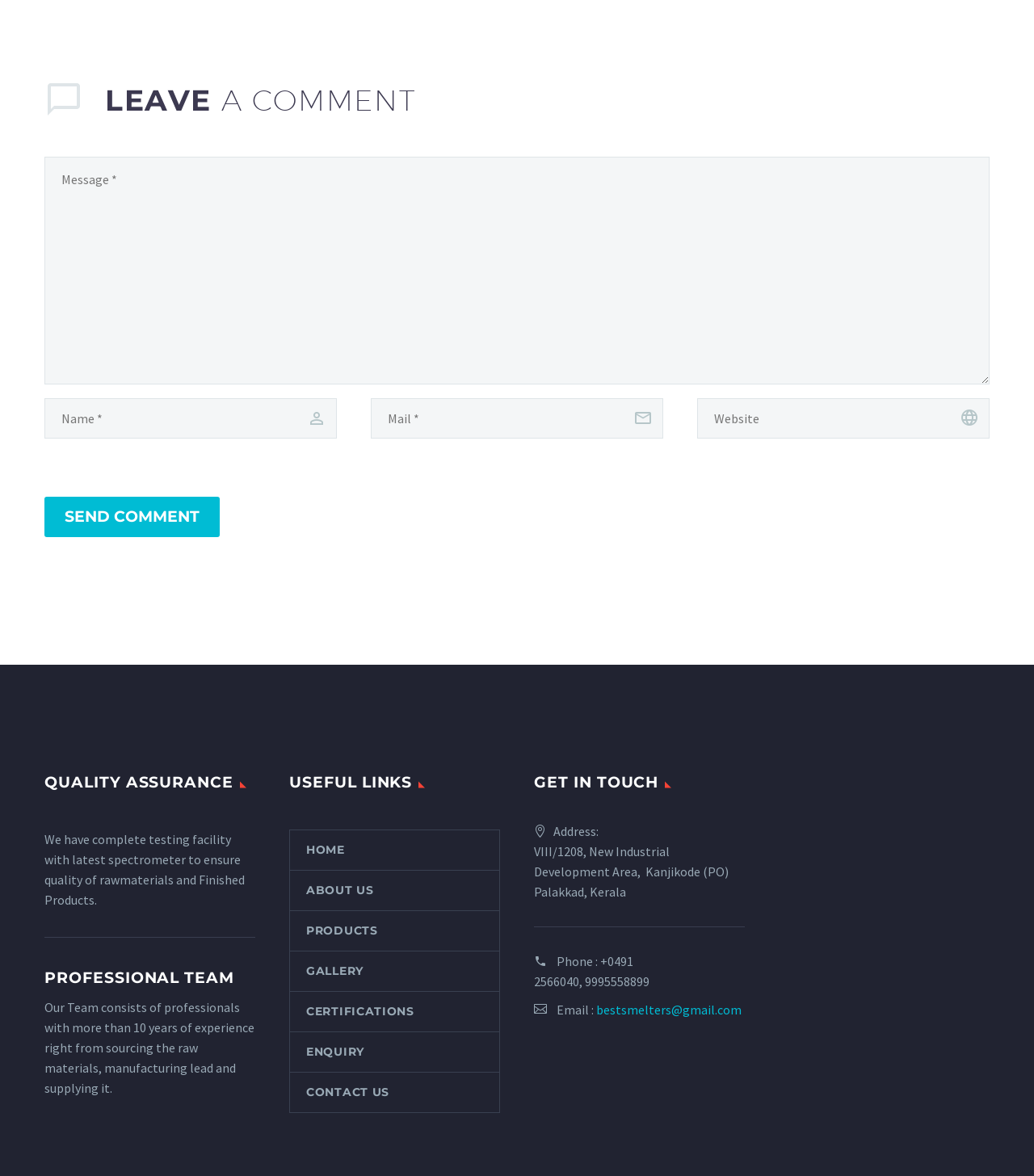Find the bounding box of the web element that fits this description: "Home".

[0.28, 0.706, 0.483, 0.74]